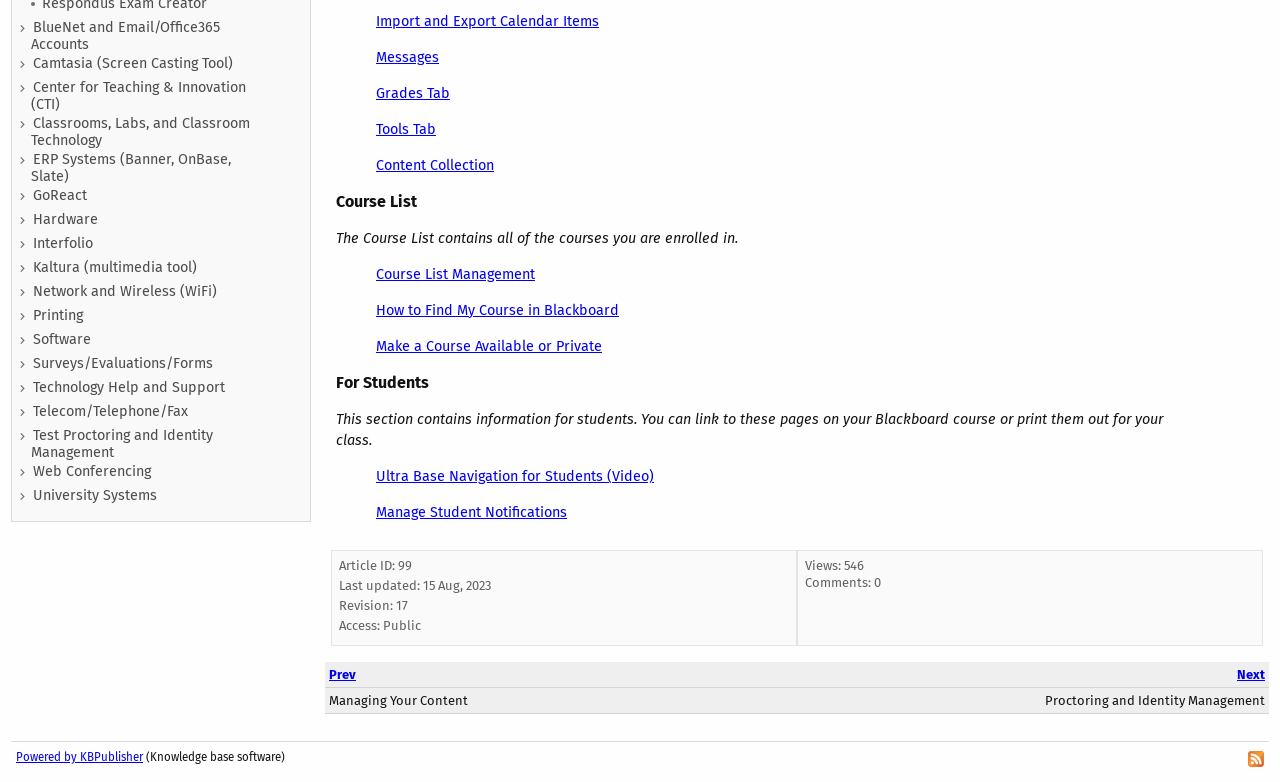Using the provided element description "BlueNet and Email/Office365 Accounts", determine the bounding box coordinates of the UI element.

[0.024, 0.023, 0.172, 0.069]